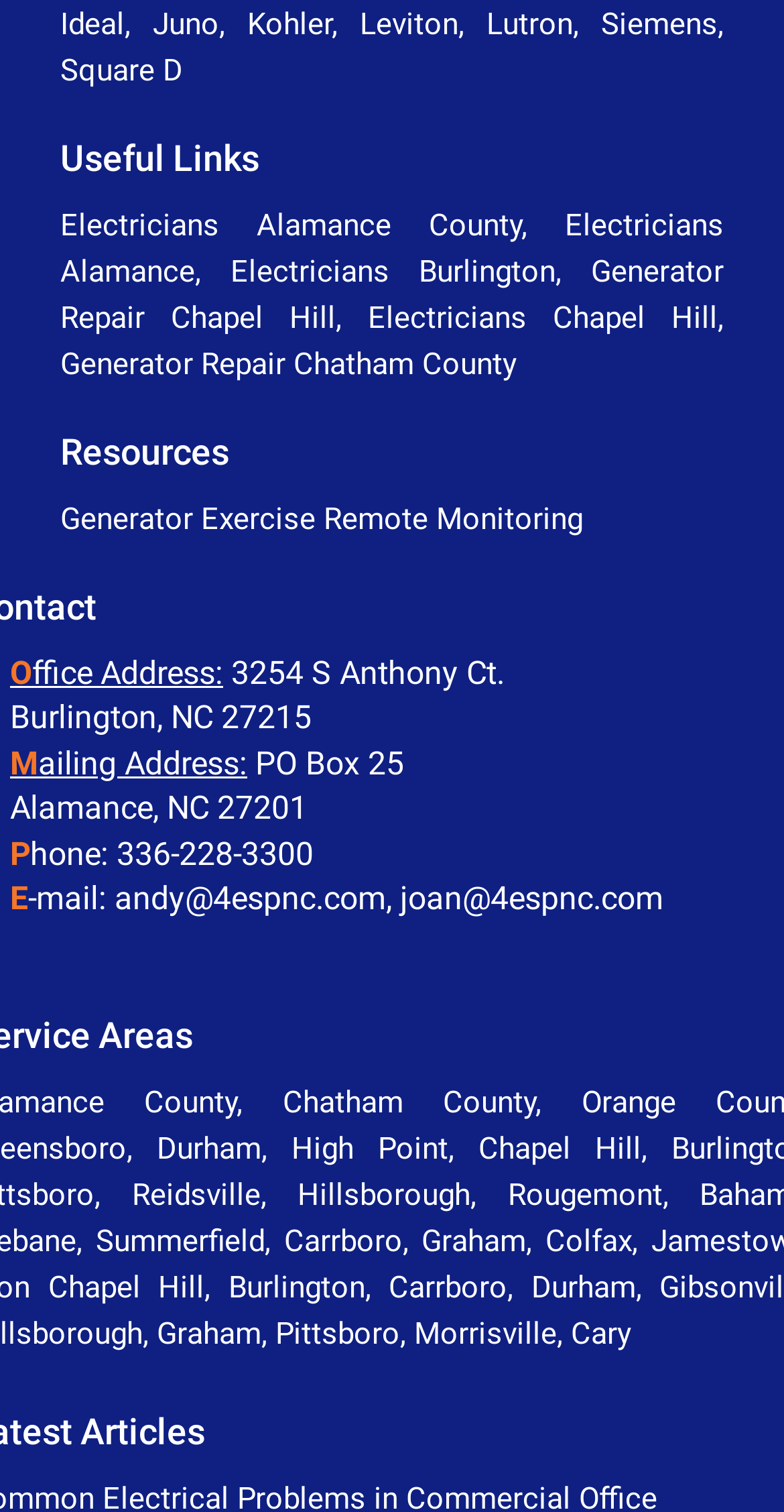What are the services provided?
Using the image as a reference, answer with just one word or a short phrase.

Generator Repair